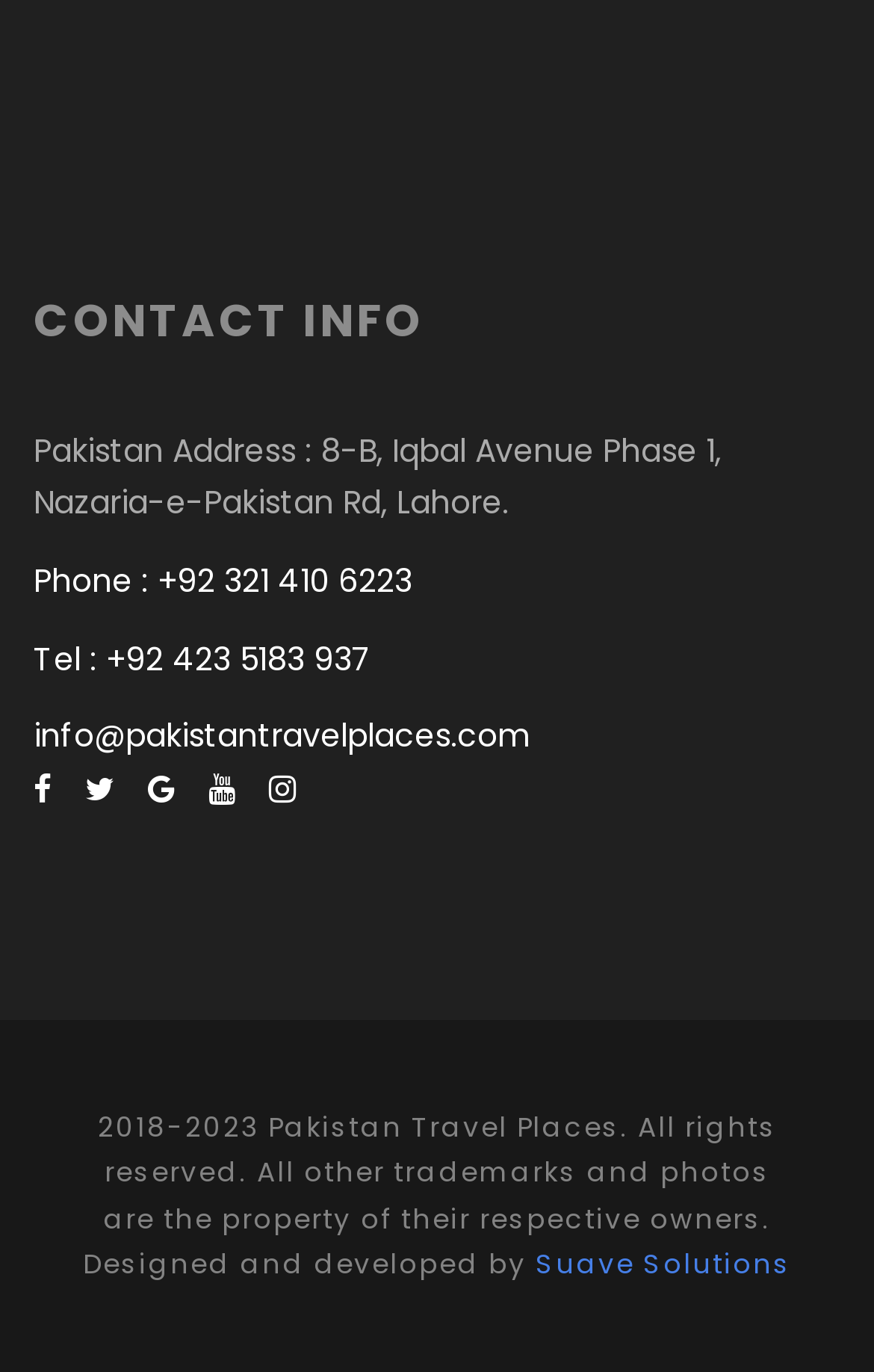Please provide the bounding box coordinates for the UI element as described: "info@pakistantravelplaces.com". The coordinates must be four floats between 0 and 1, represented as [left, top, right, bottom].

[0.038, 0.52, 0.608, 0.553]